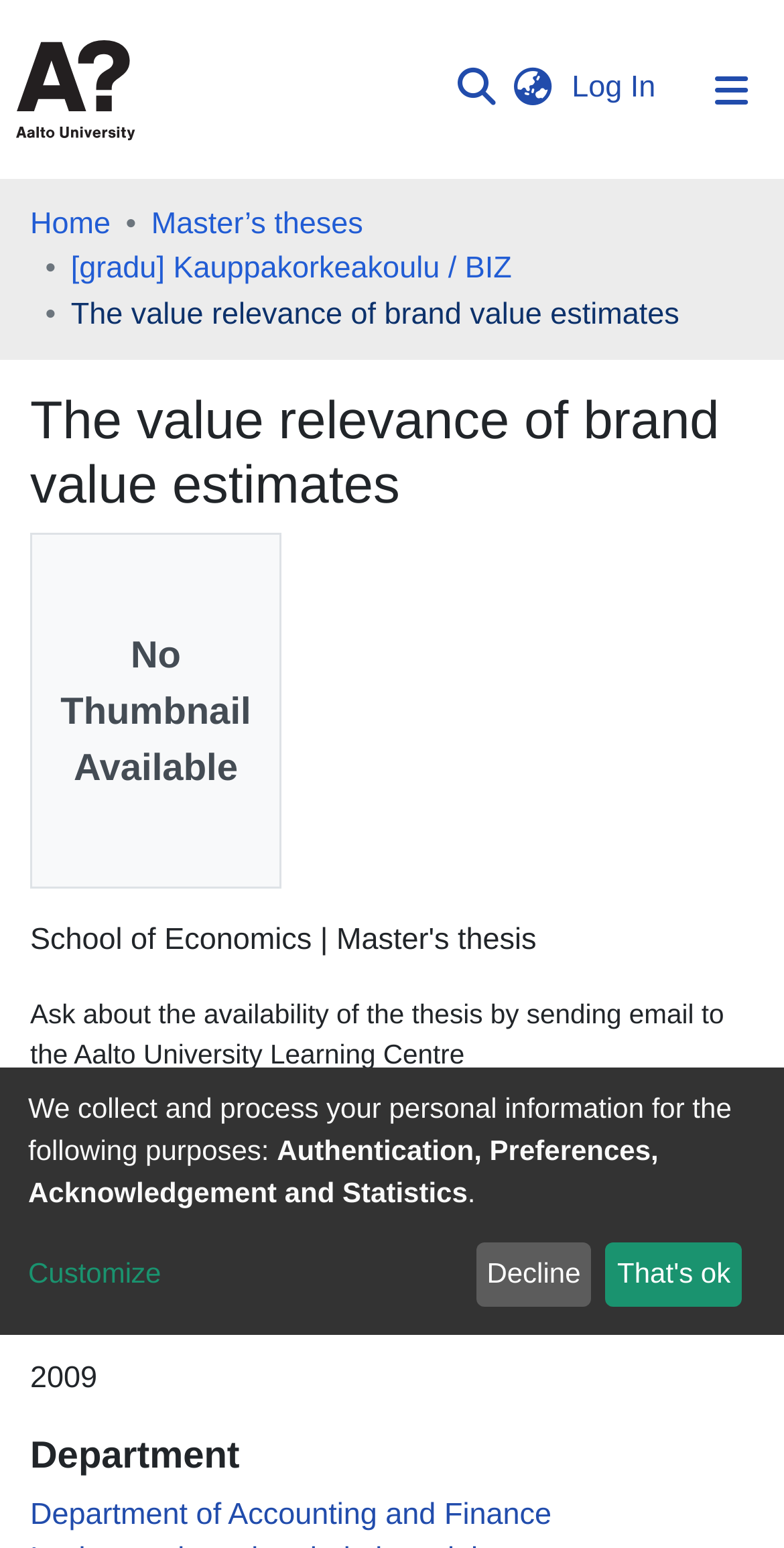What is the author of the thesis?
Answer the question with a detailed and thorough explanation.

I found the answer by looking at the section with the heading 'Author', where there is a link with the name 'Talvia, Tiina'.